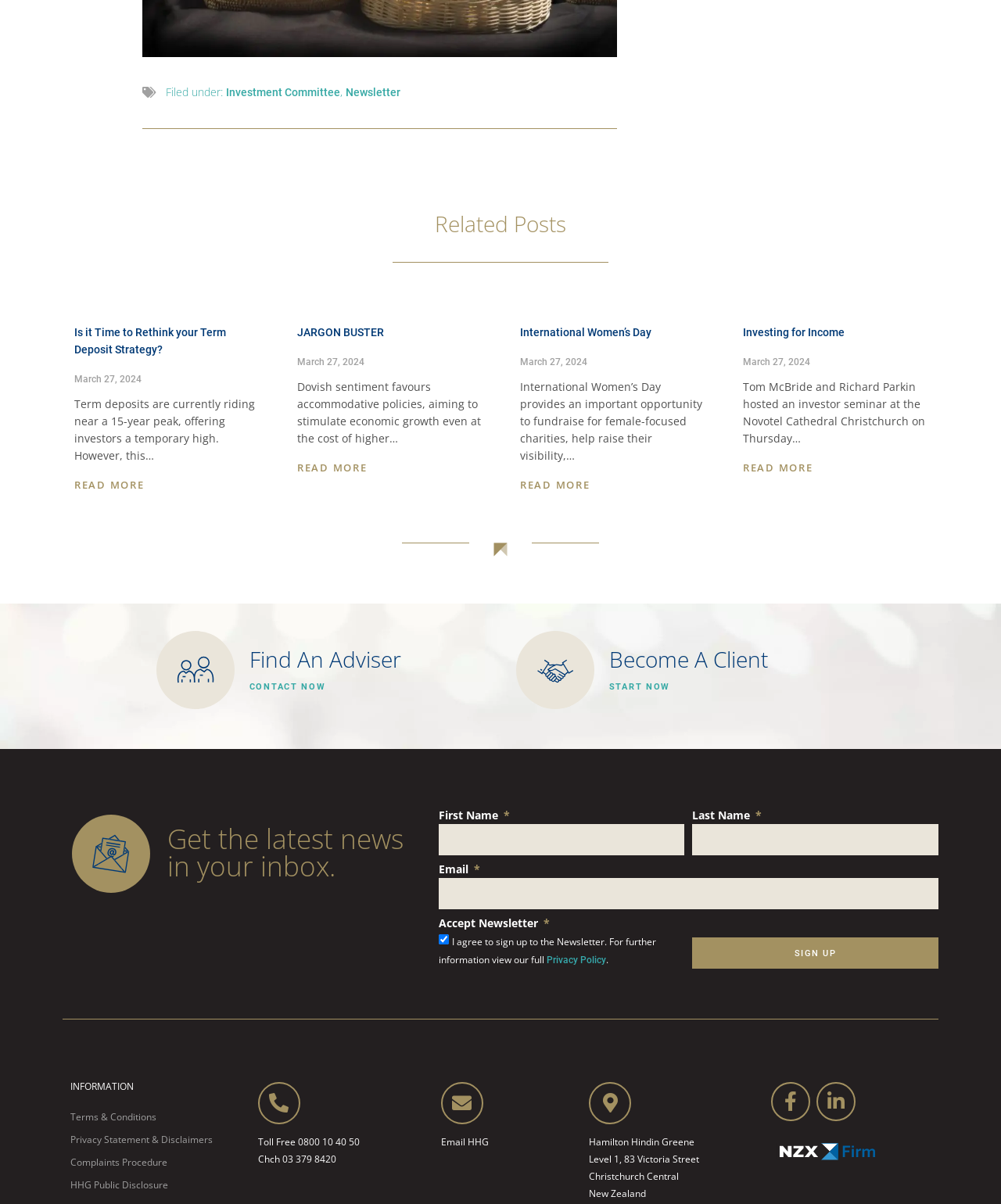Predict the bounding box of the UI element based on the description: "March 27, 2024". The coordinates should be four float numbers between 0 and 1, formatted as [left, top, right, bottom].

[0.52, 0.296, 0.587, 0.305]